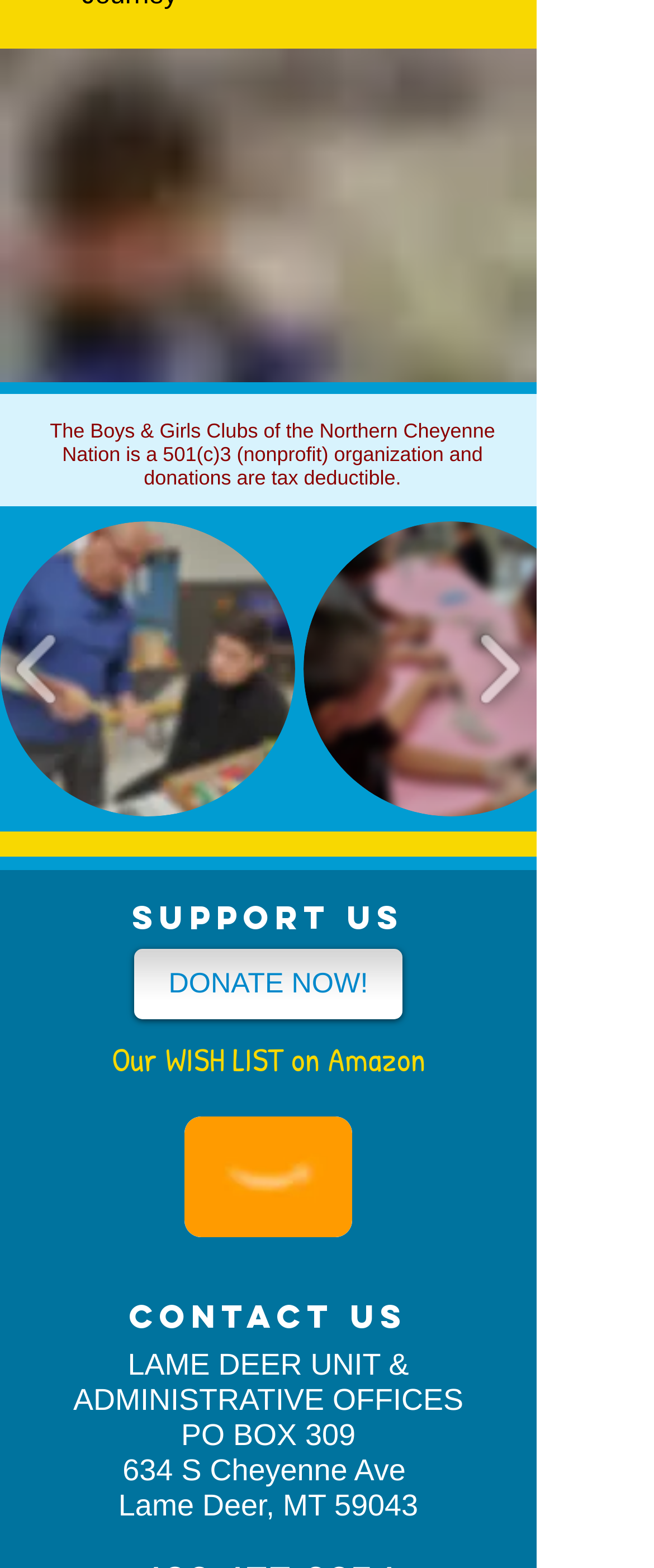What is the purpose of the 'DONATE NOW!' link?
Using the screenshot, give a one-word or short phrase answer.

To donate to the organization